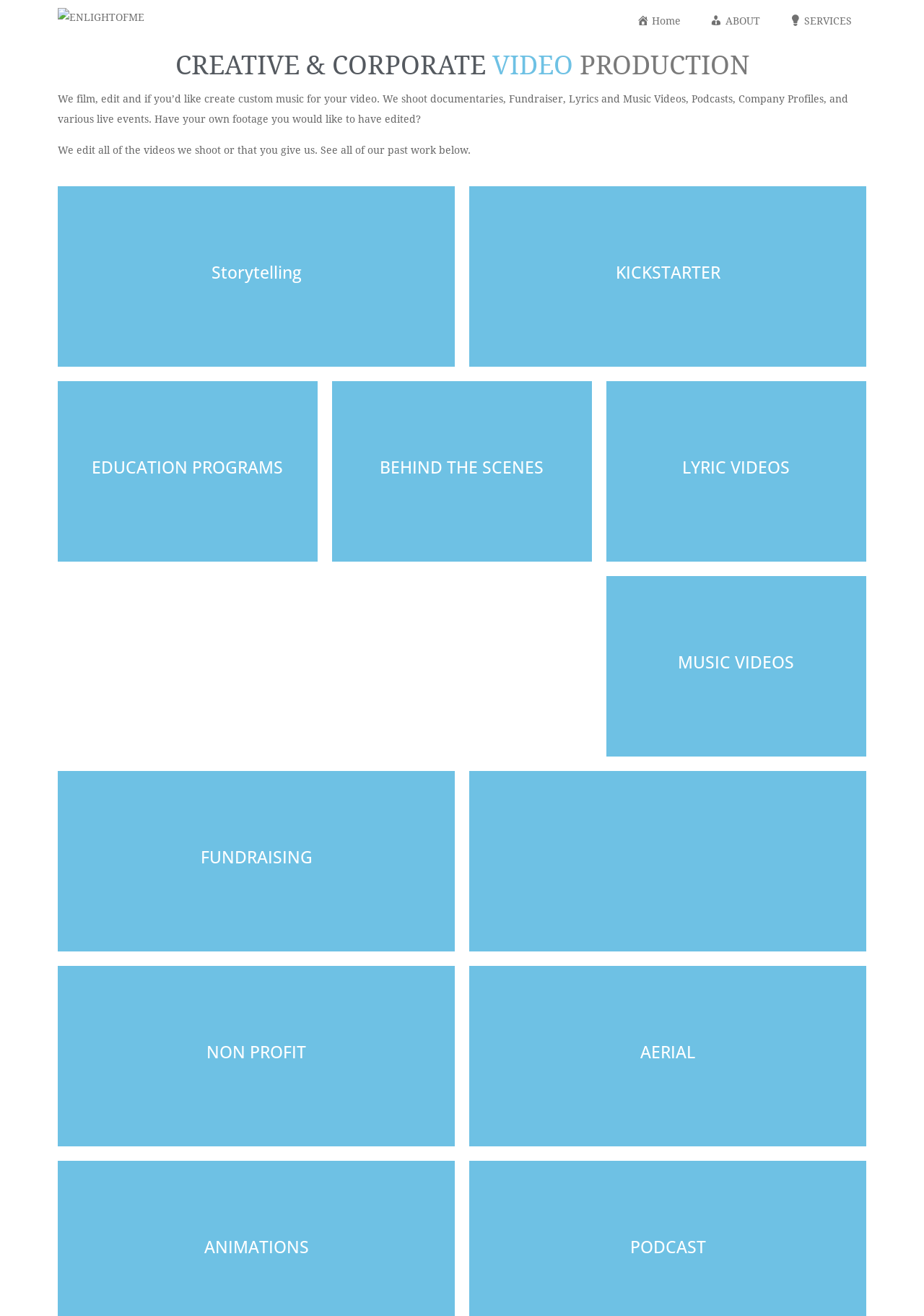Identify the bounding box coordinates of the section that should be clicked to achieve the task described: "Check out the 'PINK HAWKS' music video on Youtube".

[0.768, 0.498, 0.826, 0.505]